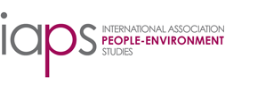Offer an in-depth caption for the image presented.

The image features the logo of the International Association for People-Environment Studies (IAPS). The logo prominently displays the acronym "IAPS" in stylized lettering, combining gray and bold pink elements. Below the acronym, the full title "INTERNATIONAL ASSOCIATION PEOPLE-ENVIRONMENT STUDIES" is presented, emphasizing the organization's focus on the interdisciplinary study of relationships between people and their environments. This association aims to advance knowledge and research in this vital field, bridging insights from various disciplines to address pressing issues related to people and their interactions with environments.